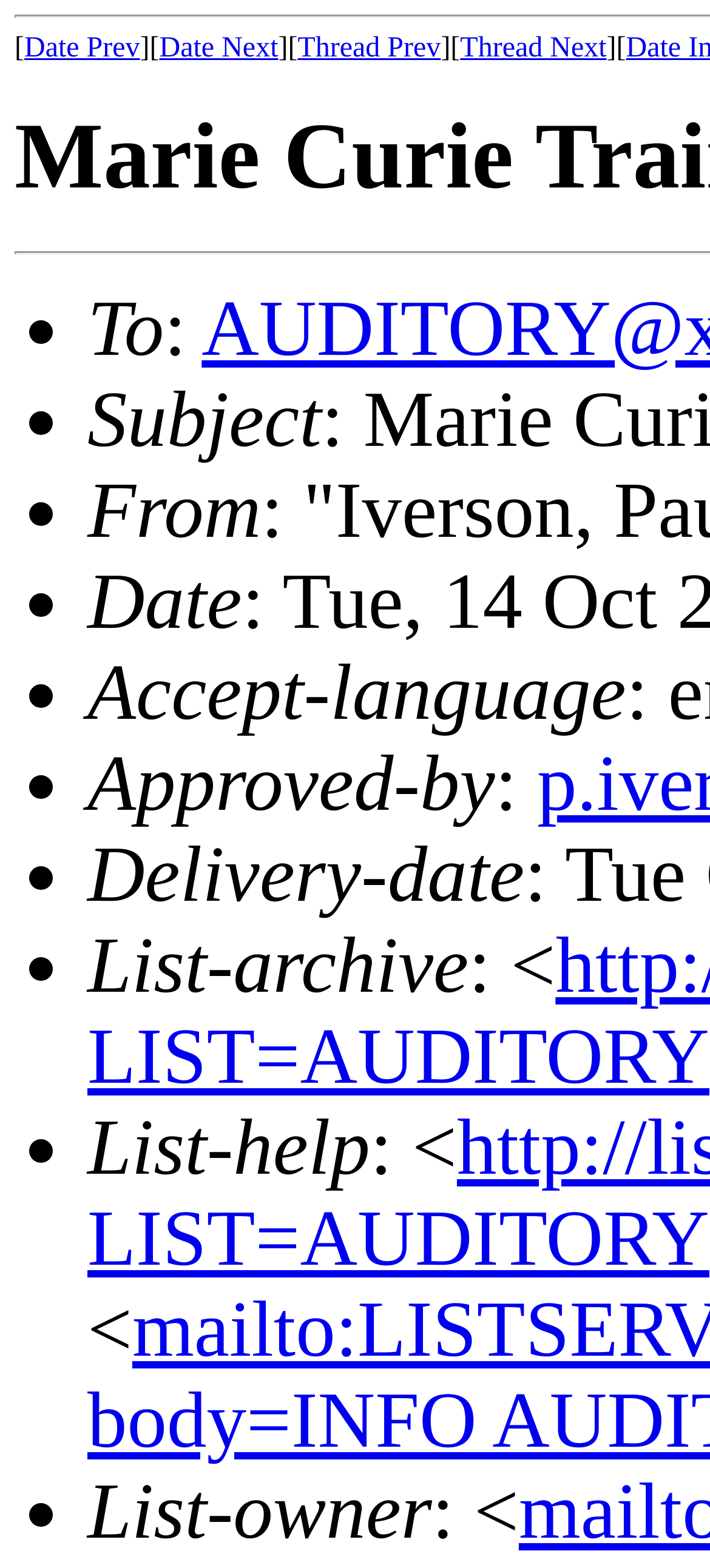What is the first item in the list?
Kindly offer a comprehensive and detailed response to the question.

I looked at the list of items and found that the first item is 'To', which is indicated by the ListMarker '•' and the StaticText 'To'.